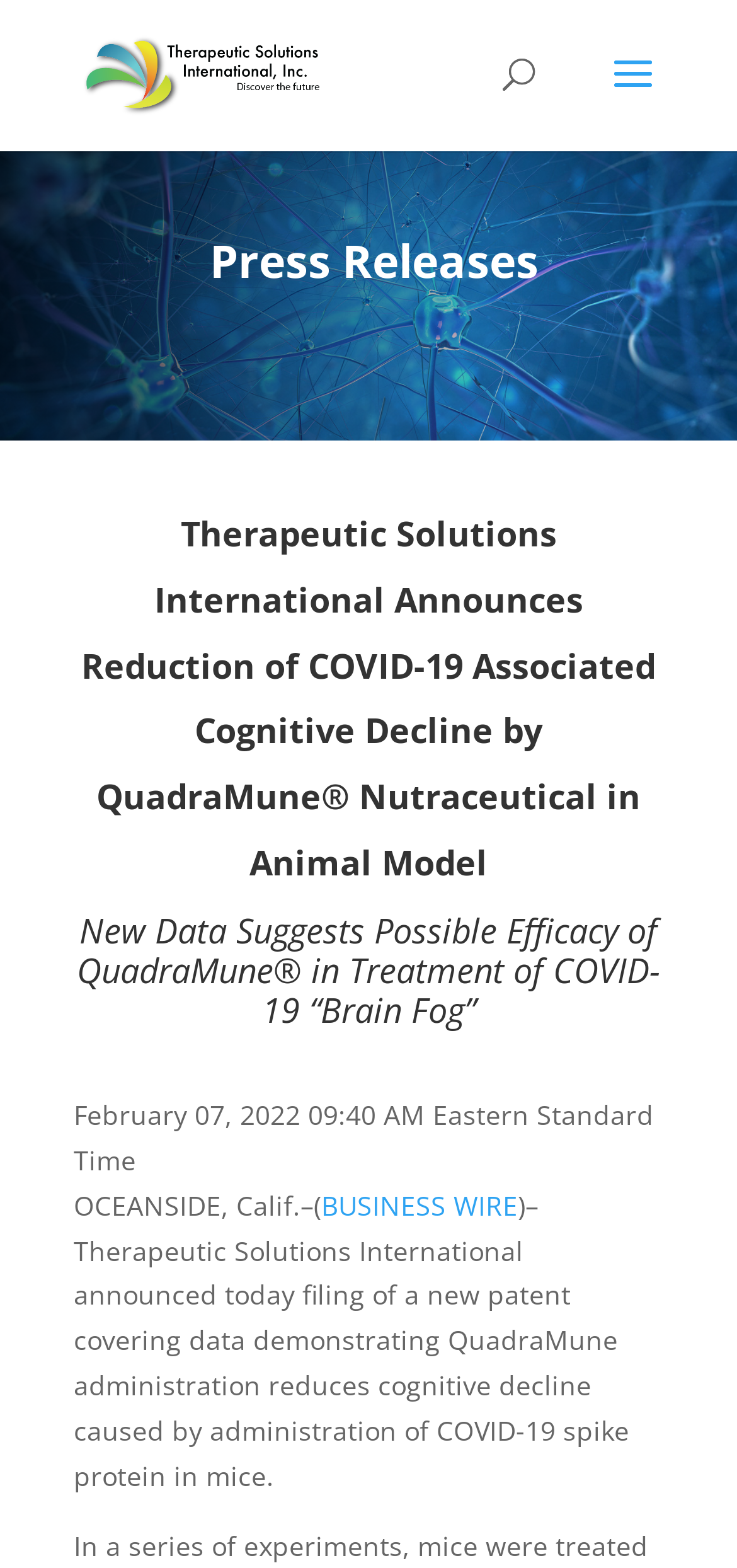Locate the bounding box coordinates of the UI element described by: "alt="Therapeutic Solutions International, Inc."". The bounding box coordinates should consist of four float numbers between 0 and 1, i.e., [left, top, right, bottom].

[0.11, 0.035, 0.437, 0.058]